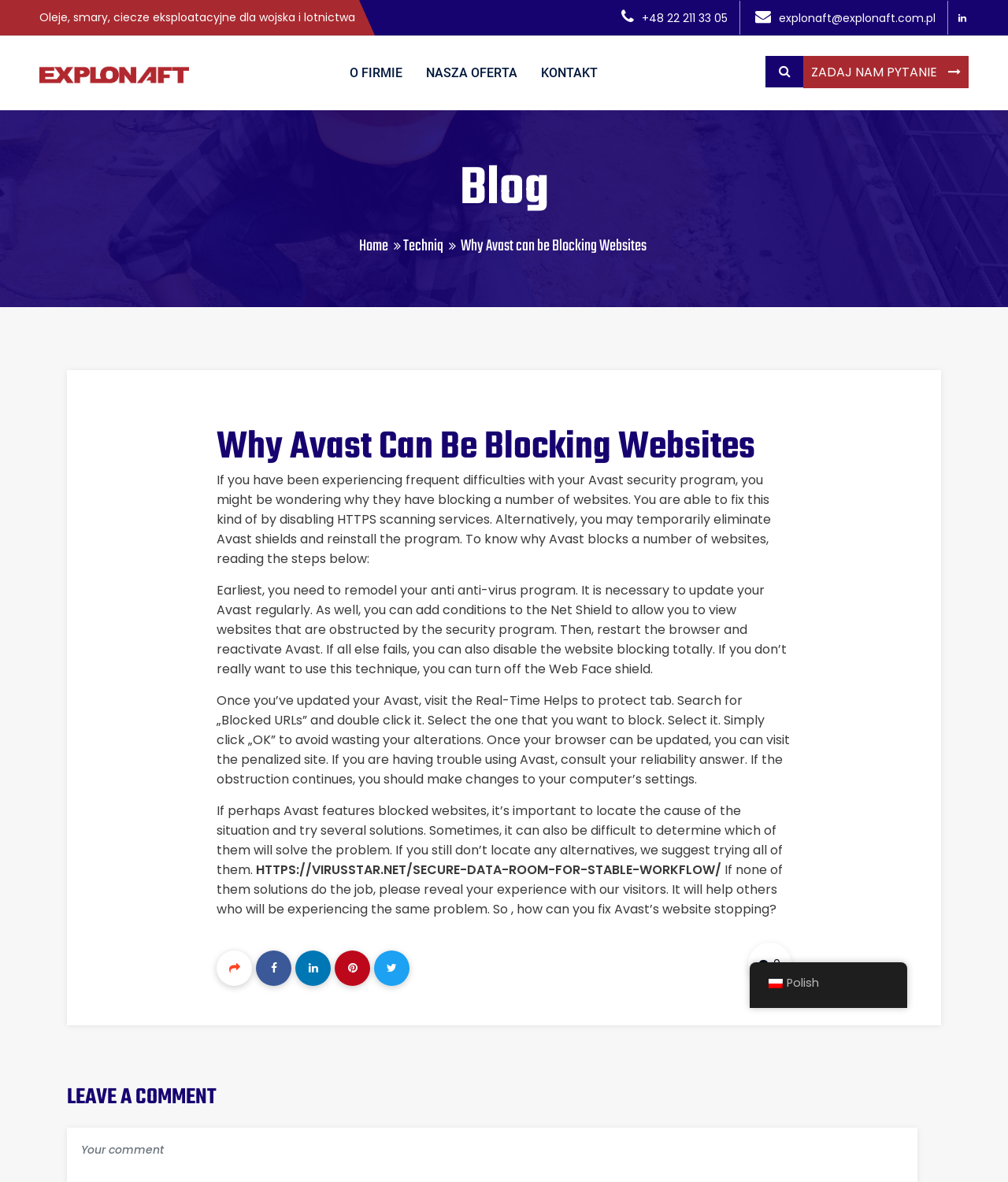Please predict the bounding box coordinates (top-left x, top-left y, bottom-right x, bottom-right y) for the UI element in the screenshot that fits the description: NASZA OFERTA

[0.411, 0.031, 0.525, 0.093]